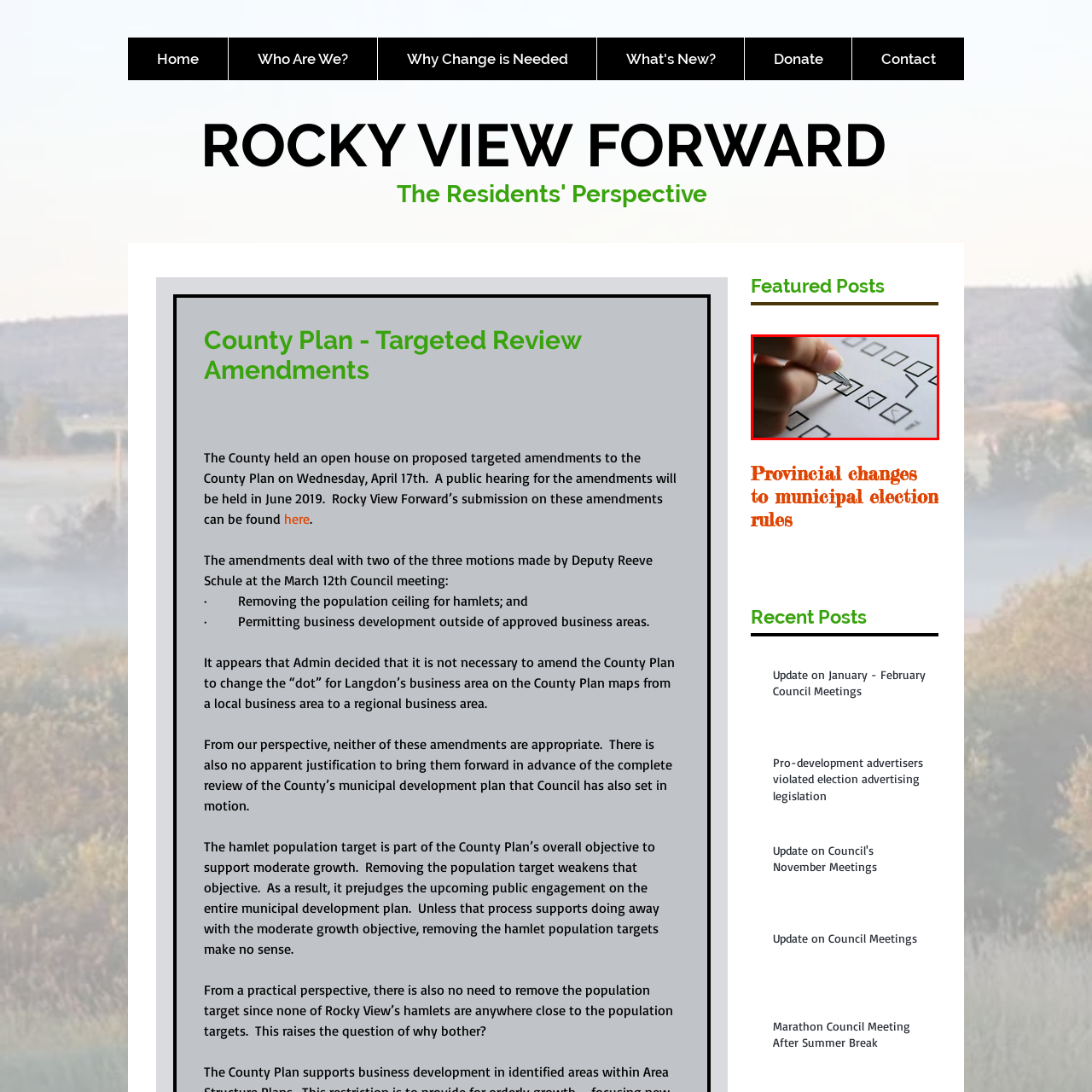What does the presence of checkmarks suggest?
Study the image within the red bounding box and provide a detailed response to the question.

The presence of checkmarks on the sheet of paper suggests that the person has engaged with the content of the document, carefully considering the options and making deliberate choices.